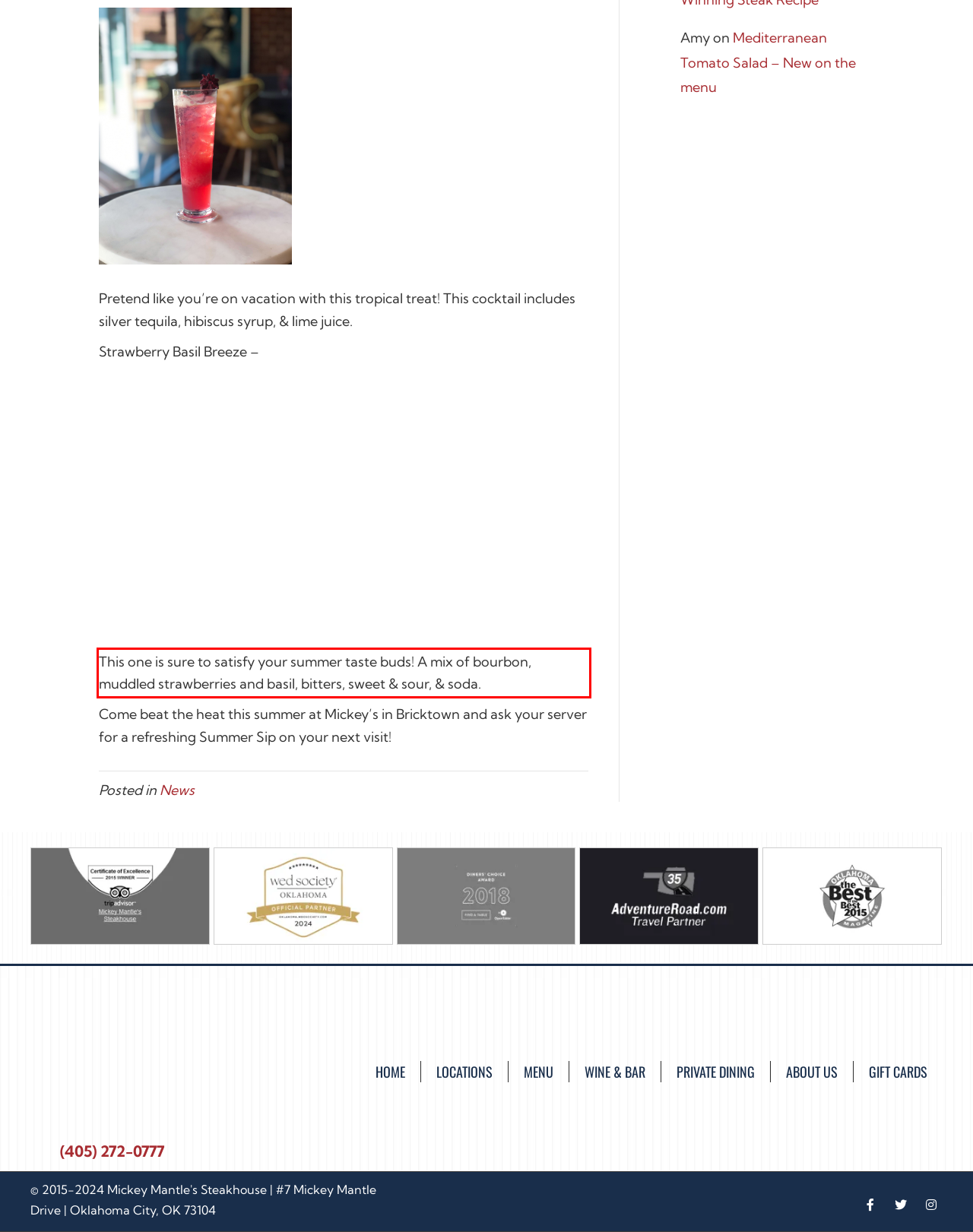Inspect the webpage screenshot that has a red bounding box and use OCR technology to read and display the text inside the red bounding box.

This one is sure to satisfy your summer taste buds! A mix of bourbon, muddled strawberries and basil, bitters, sweet & sour, & soda.